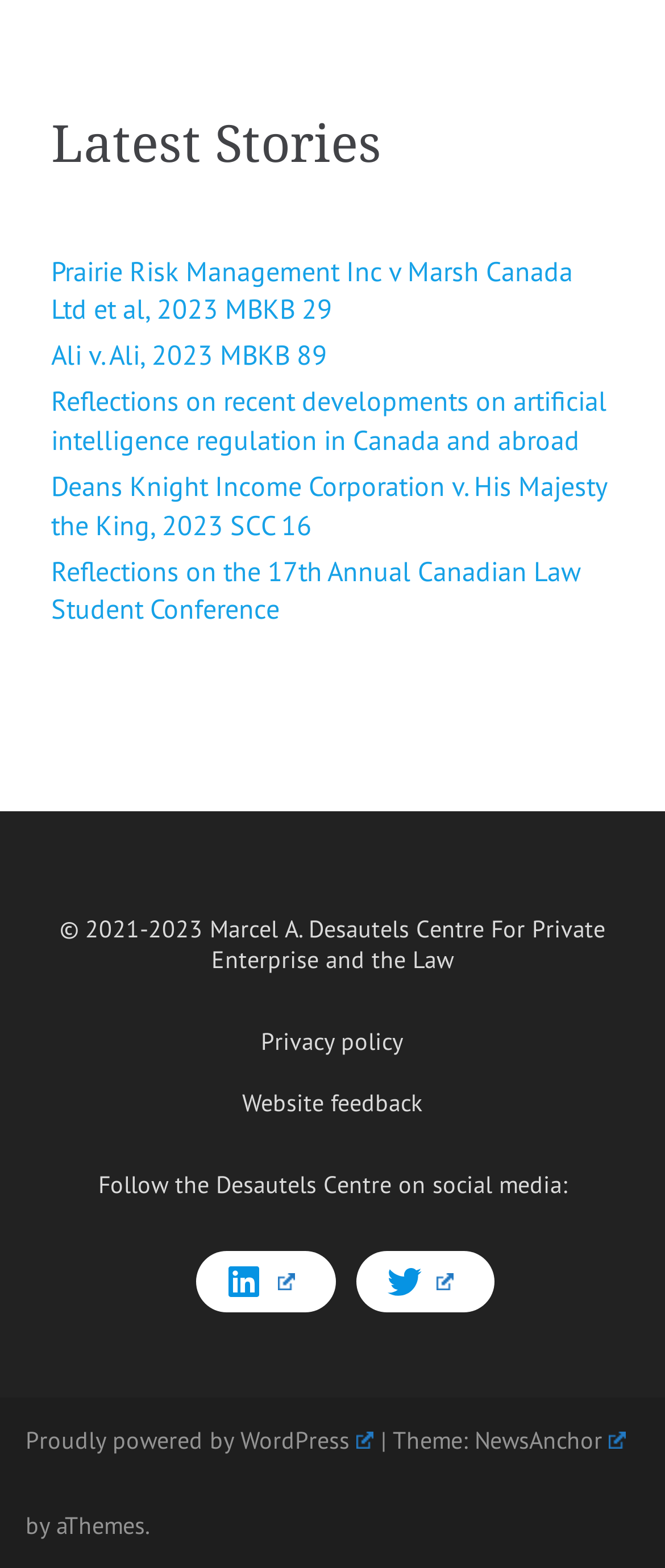Identify the bounding box for the UI element that is described as follows: "Website feedback".

[0.364, 0.694, 0.636, 0.713]